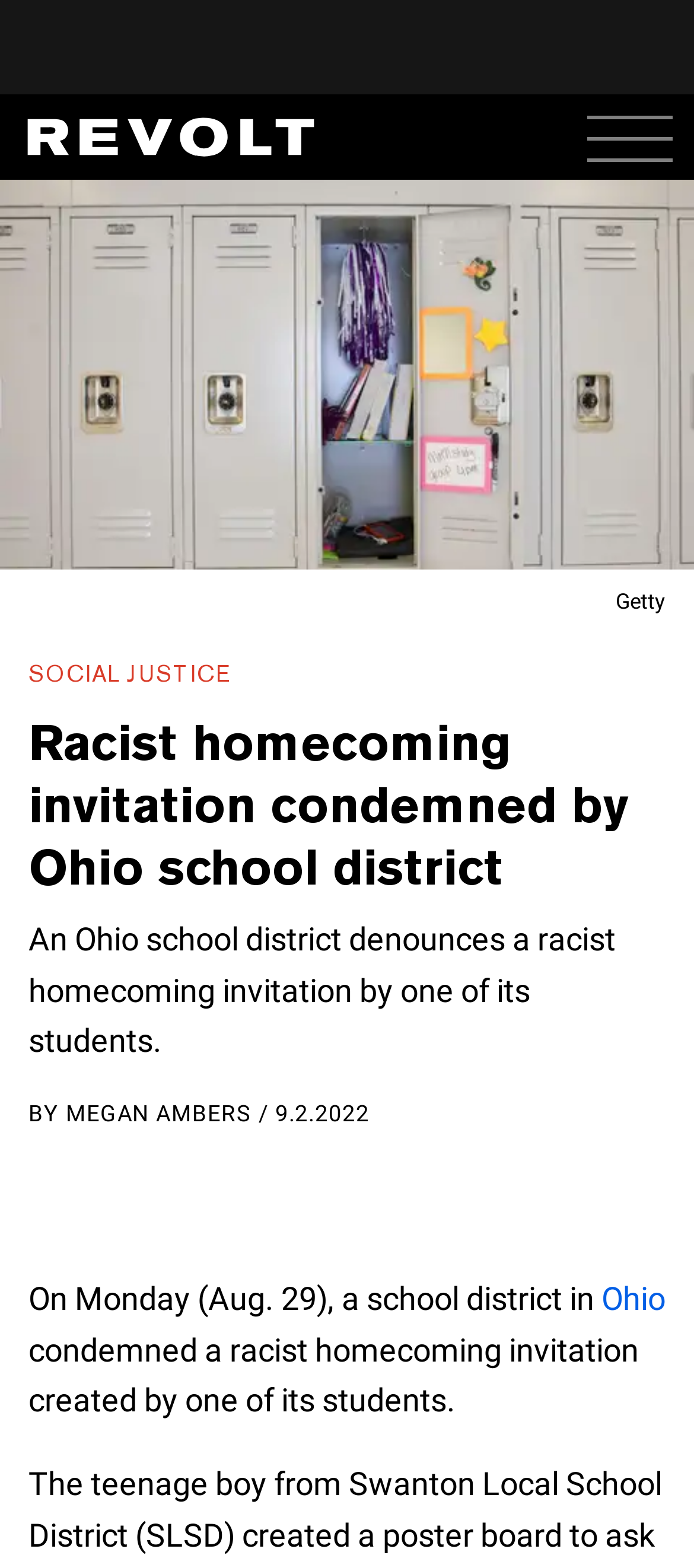Detail the various sections and features of the webpage.

The webpage is about a news article discussing a racist homecoming invitation condemned by an Ohio school district. At the top of the page, there is a large image with the caption "Homecoming" that spans the entire width of the page. Below the image, there is a small text "Getty" on the right side. 

Underneath the image, there is a link "SOCIAL JUSTICE" on the left side, followed by a heading that repeats the title of the article "Racist homecoming invitation condemned by Ohio school district". 

Below the heading, there is a brief summary of the article, which states that an Ohio school district denounces a racist homecoming invitation by one of its students. The author of the article, "MEGAN AMBERS", is credited on the left side, along with the date "9.2.2022". 

The main content of the article starts below the author information, with a paragraph of text that begins with "On Monday (Aug. 29), a school district in". The text mentions "Ohio" as a link, indicating that it is a relevant keyword or topic. The paragraph continues to describe the condemnation of the racist homecoming invitation by the school district.